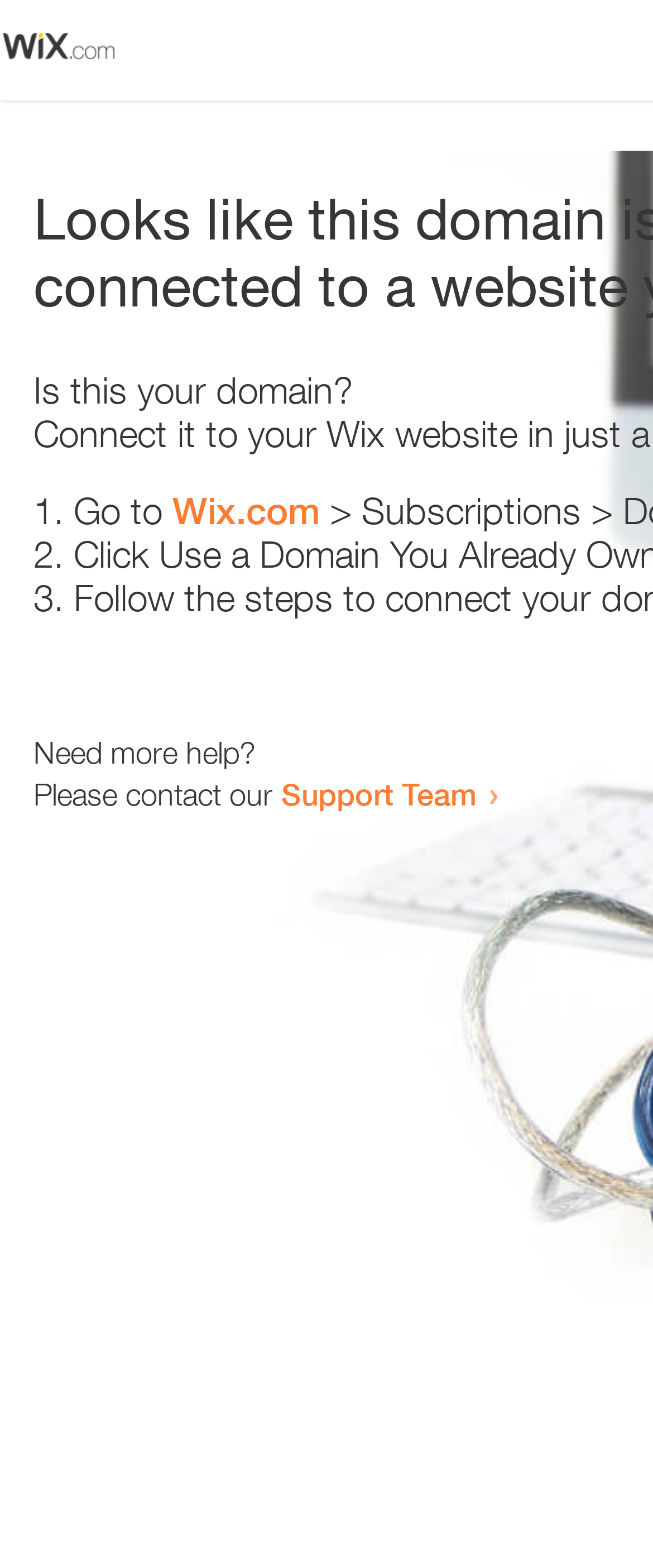Generate the text of the webpage's primary heading.

Looks like this domain isn't
connected to a website yet